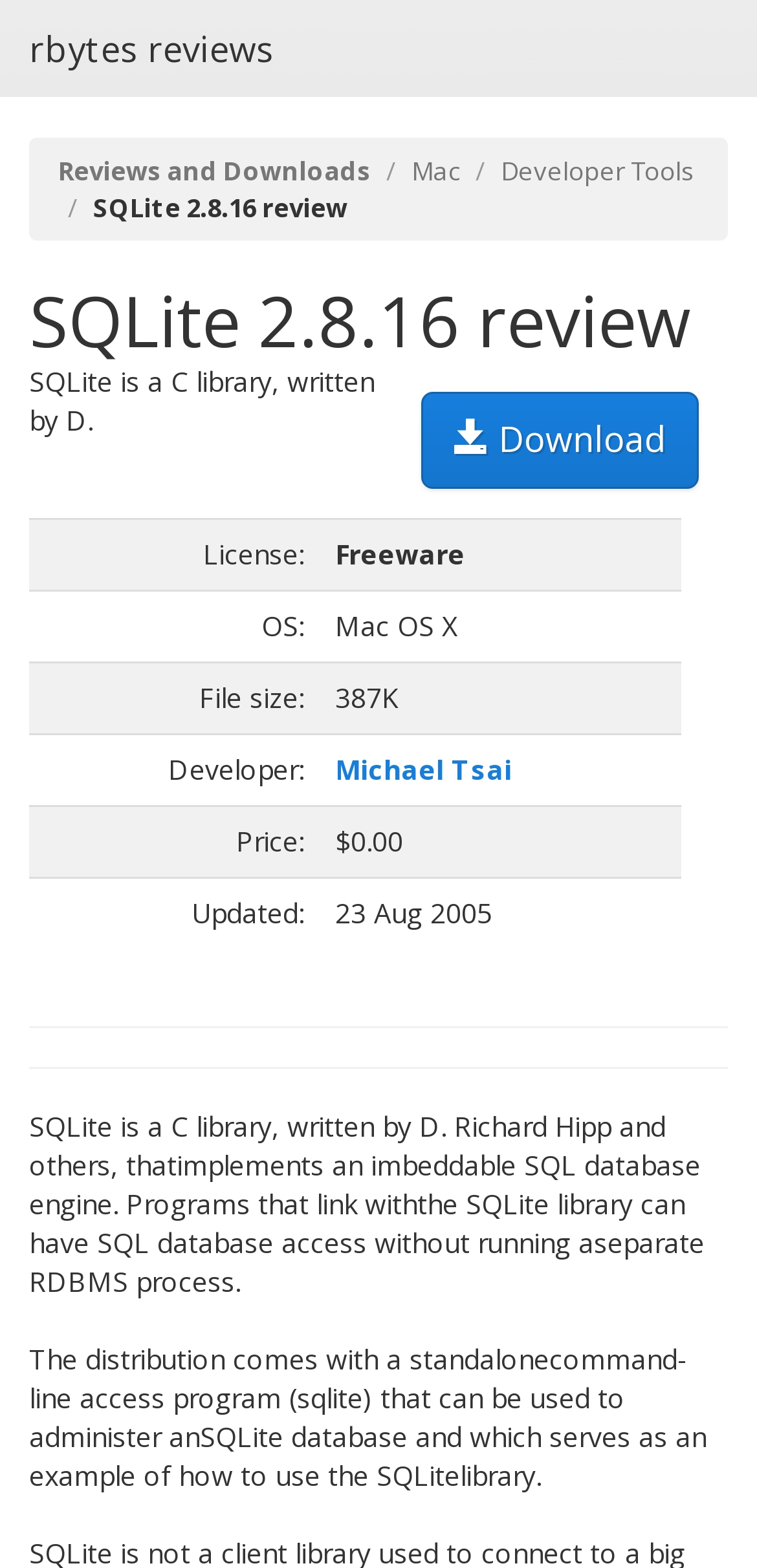Predict the bounding box for the UI component with the following description: "Mac".

[0.544, 0.098, 0.608, 0.12]